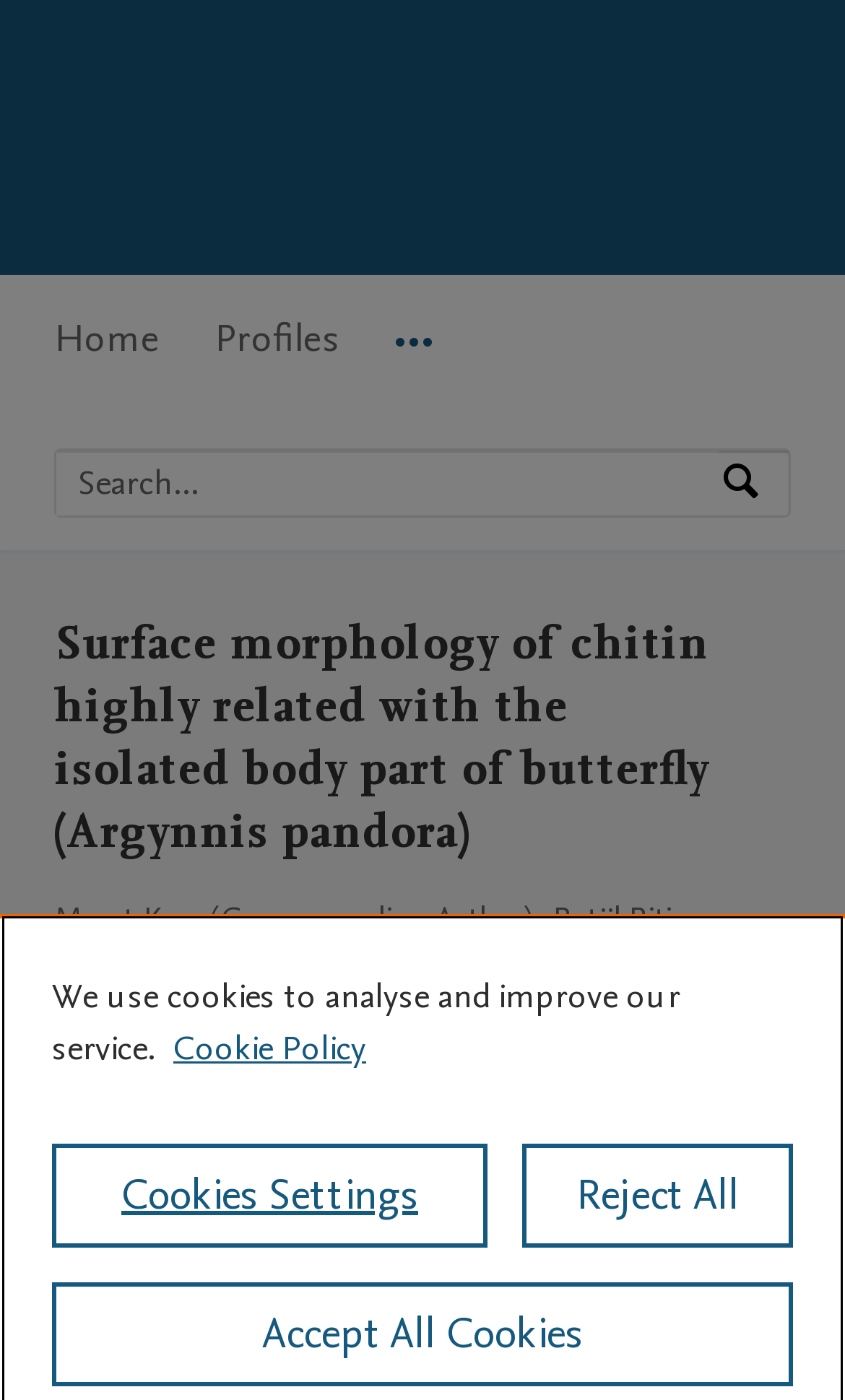Determine the bounding box coordinates of the clickable element necessary to fulfill the instruction: "Go to VTT's Research Information Portal Home". Provide the coordinates as four float numbers within the 0 to 1 range, i.e., [left, top, right, bottom].

[0.414, 0.121, 0.586, 0.155]